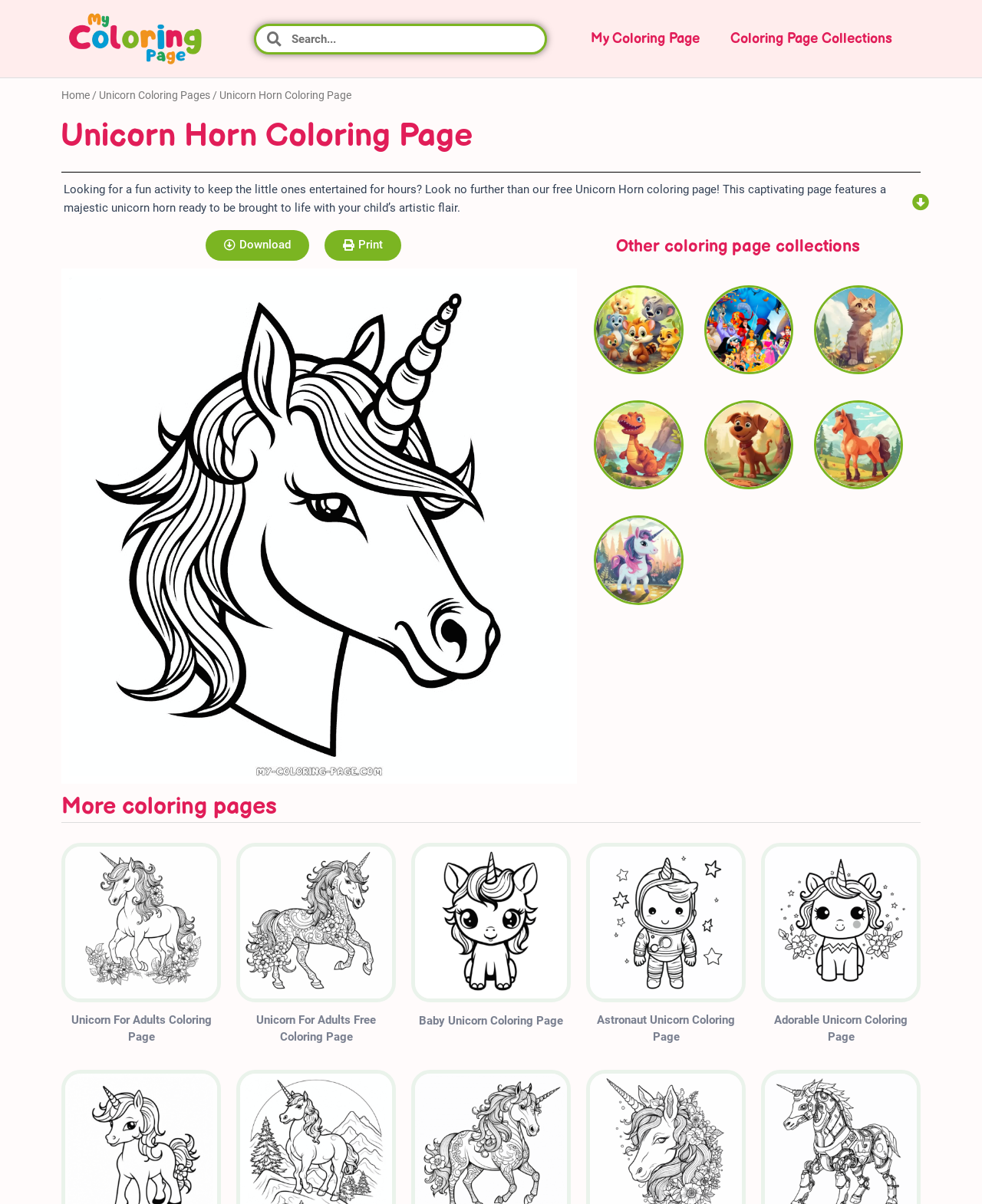Please find the top heading of the webpage and generate its text.

Unicorn Horn Coloring Page